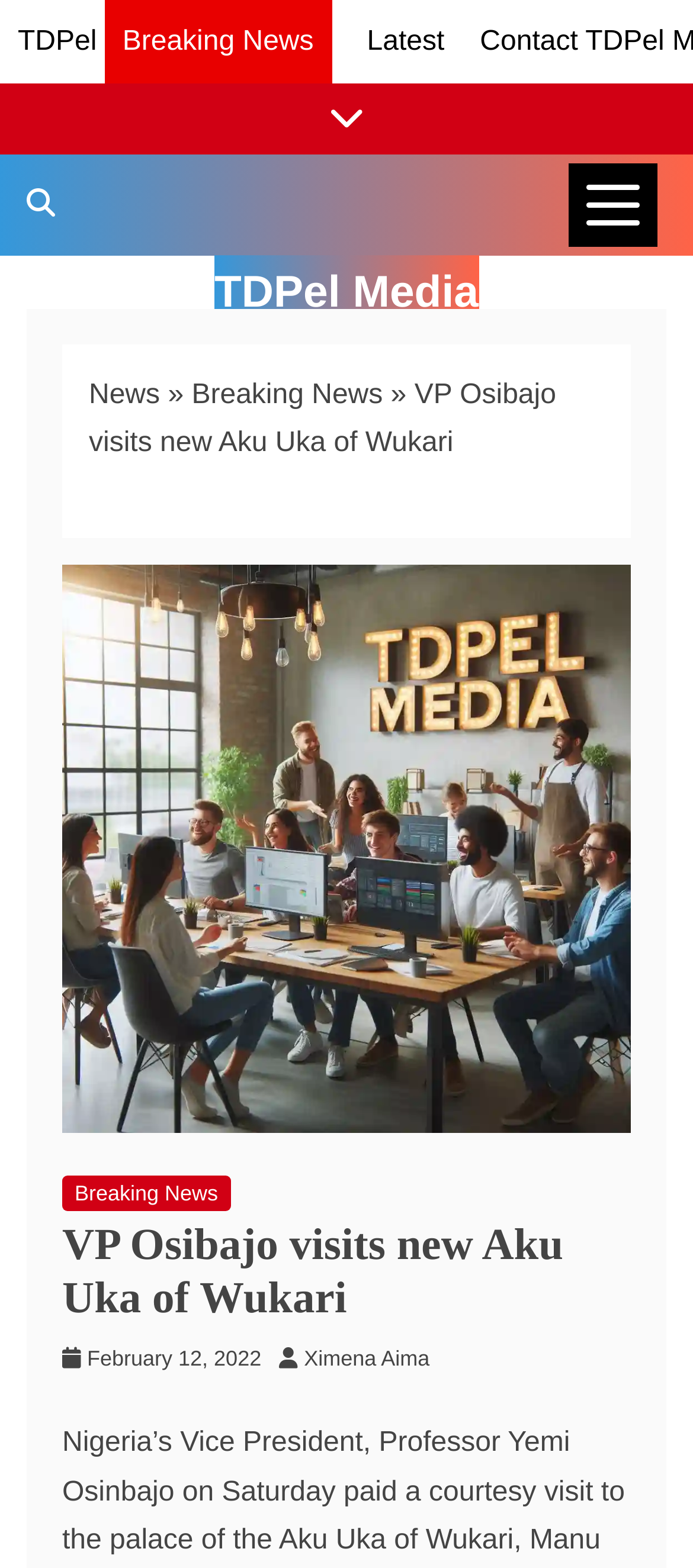Please identify the bounding box coordinates of the element I should click to complete this instruction: 'search TDPel Media'. The coordinates should be given as four float numbers between 0 and 1, like this: [left, top, right, bottom].

[0.0, 0.099, 0.118, 0.164]